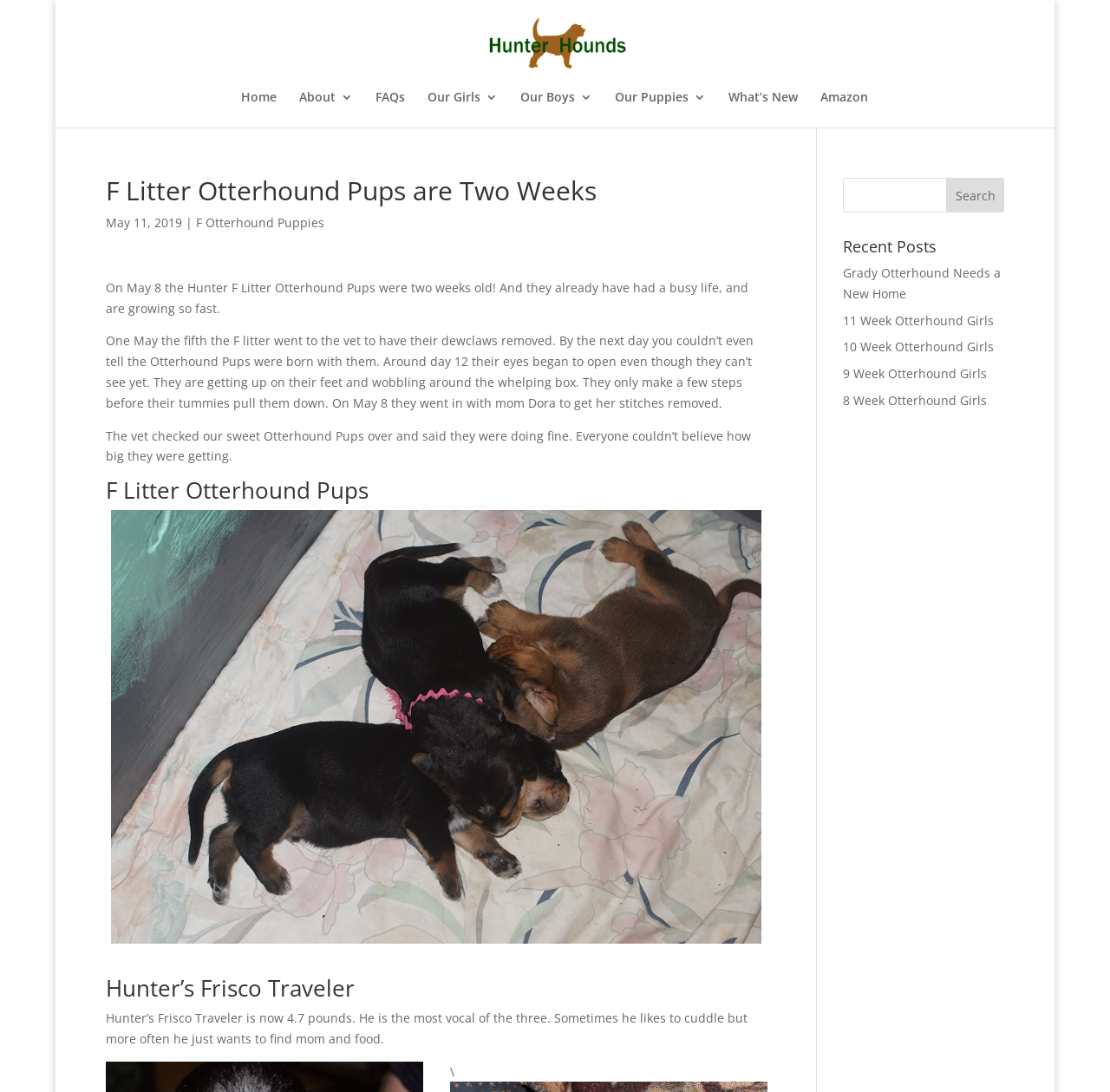Extract the bounding box coordinates for the UI element described by the text: "name="q"". The coordinates should be in the form of [left, top, right, bottom] with values between 0 and 1.

None